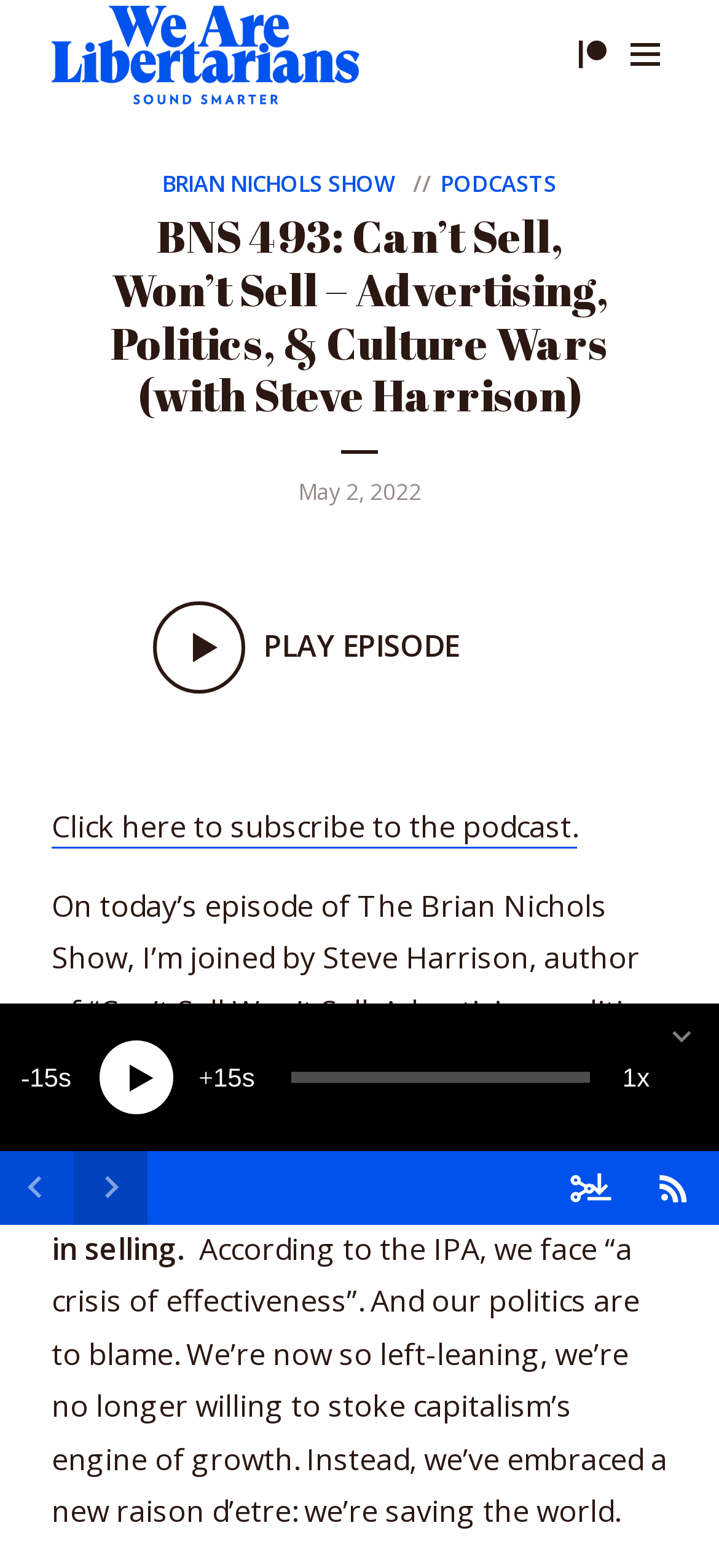Extract the bounding box coordinates of the UI element described: "15". Provide the coordinates in the format [left, top, right, bottom] with values ranging from 0 to 1.

[0.0, 0.658, 0.128, 0.716]